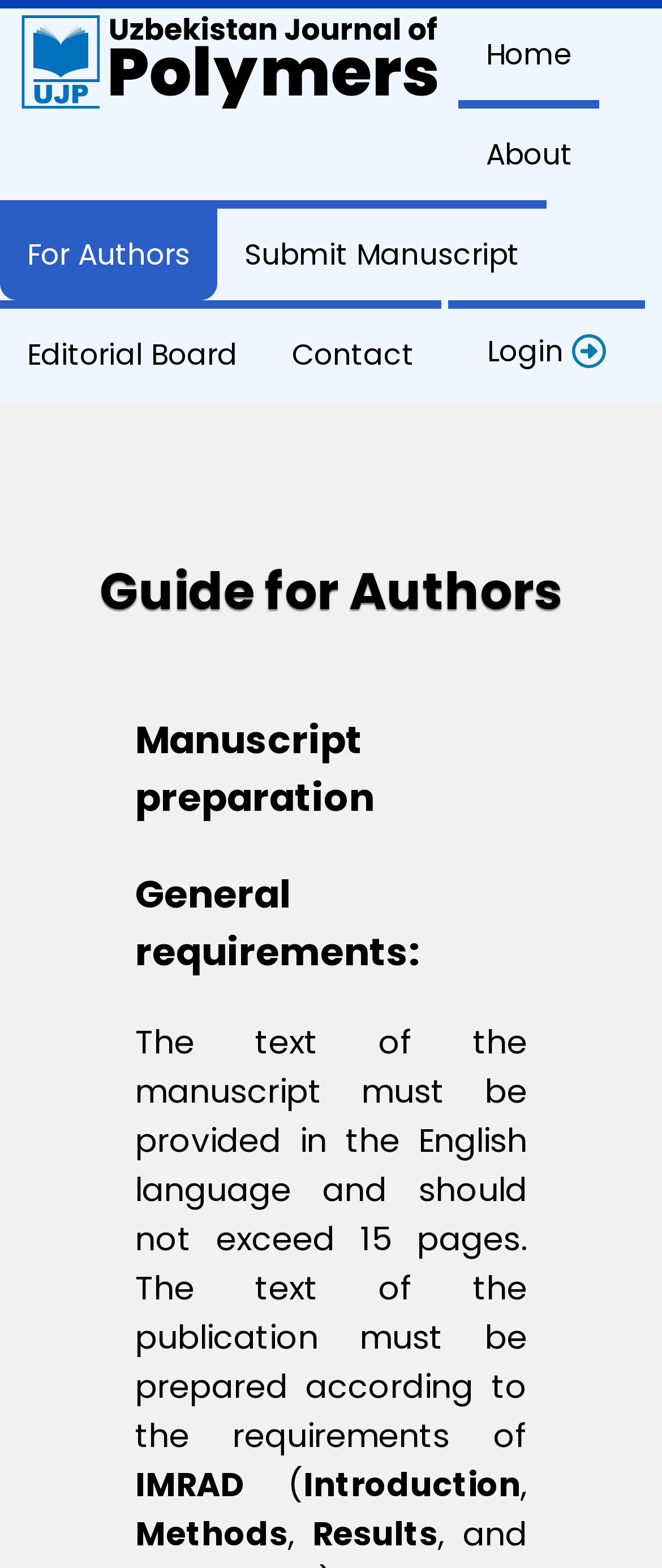How many pages can the manuscript exceed?
Using the information from the image, answer the question thoroughly.

The webpage provides a guide for authors, and in the section 'Manuscript preparation', it is stated that 'The text of the manuscript must be provided in the English language and should not exceed 15 pages.' This indicates that the manuscript should not exceed 15 pages.